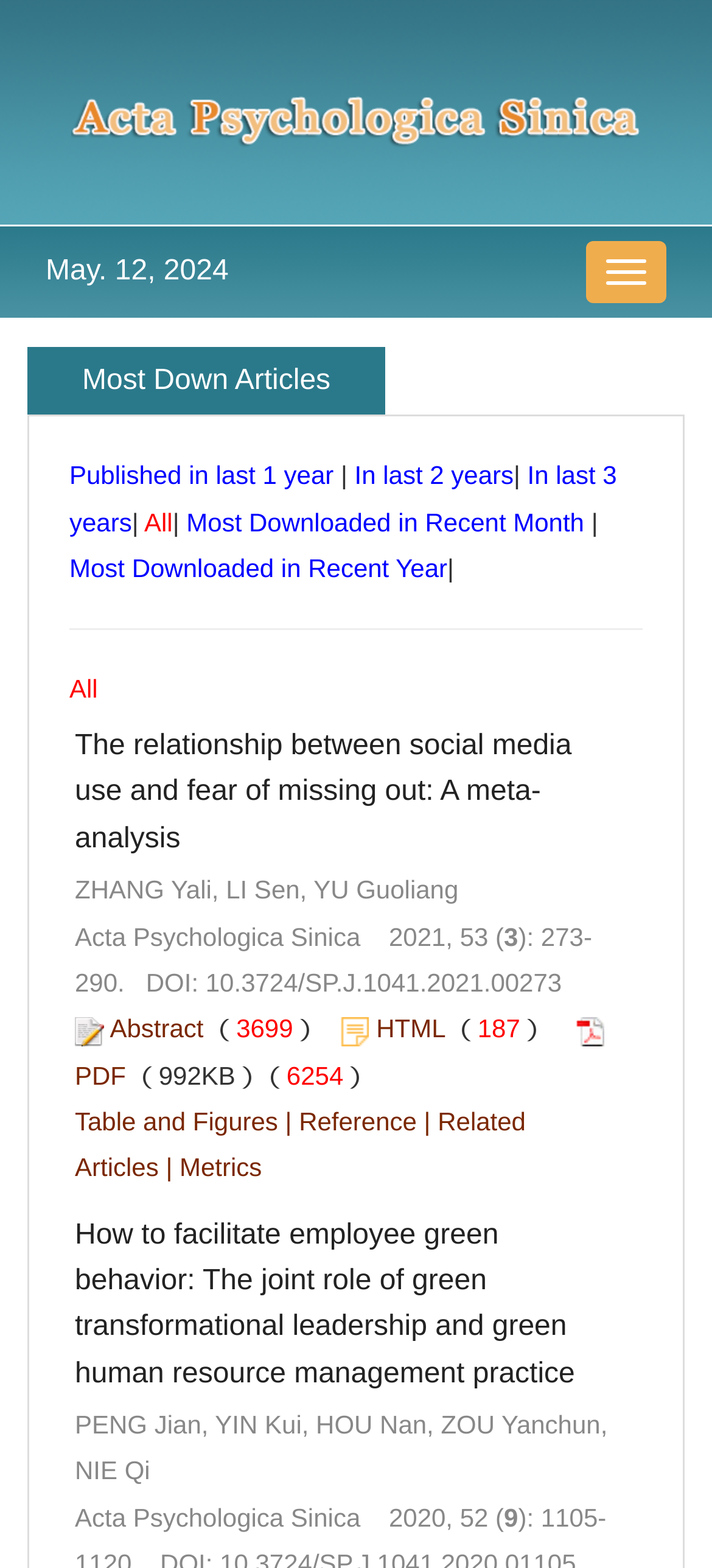What is the title of the most downloaded article in recent month?
Please use the image to deliver a detailed and complete answer.

The webpage does not provide a direct title of the most downloaded article in recent month. It only provides a link to 'Most Downloaded in Recent Month' but does not display the title of the article.